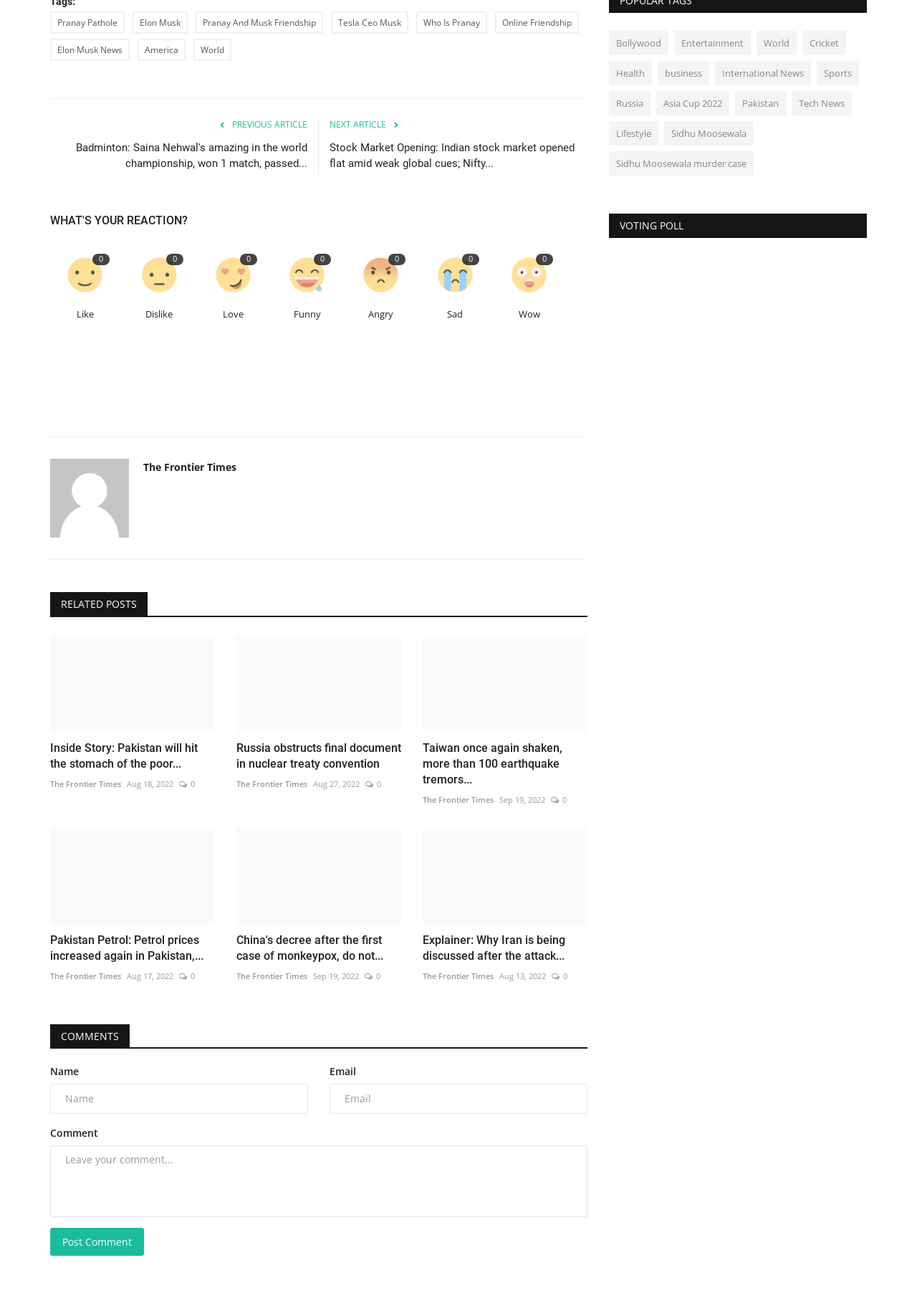Indicate the bounding box coordinates of the clickable region to achieve the following instruction: "Click on the 'NEXT ARTICLE' link."

[0.359, 0.091, 0.641, 0.098]